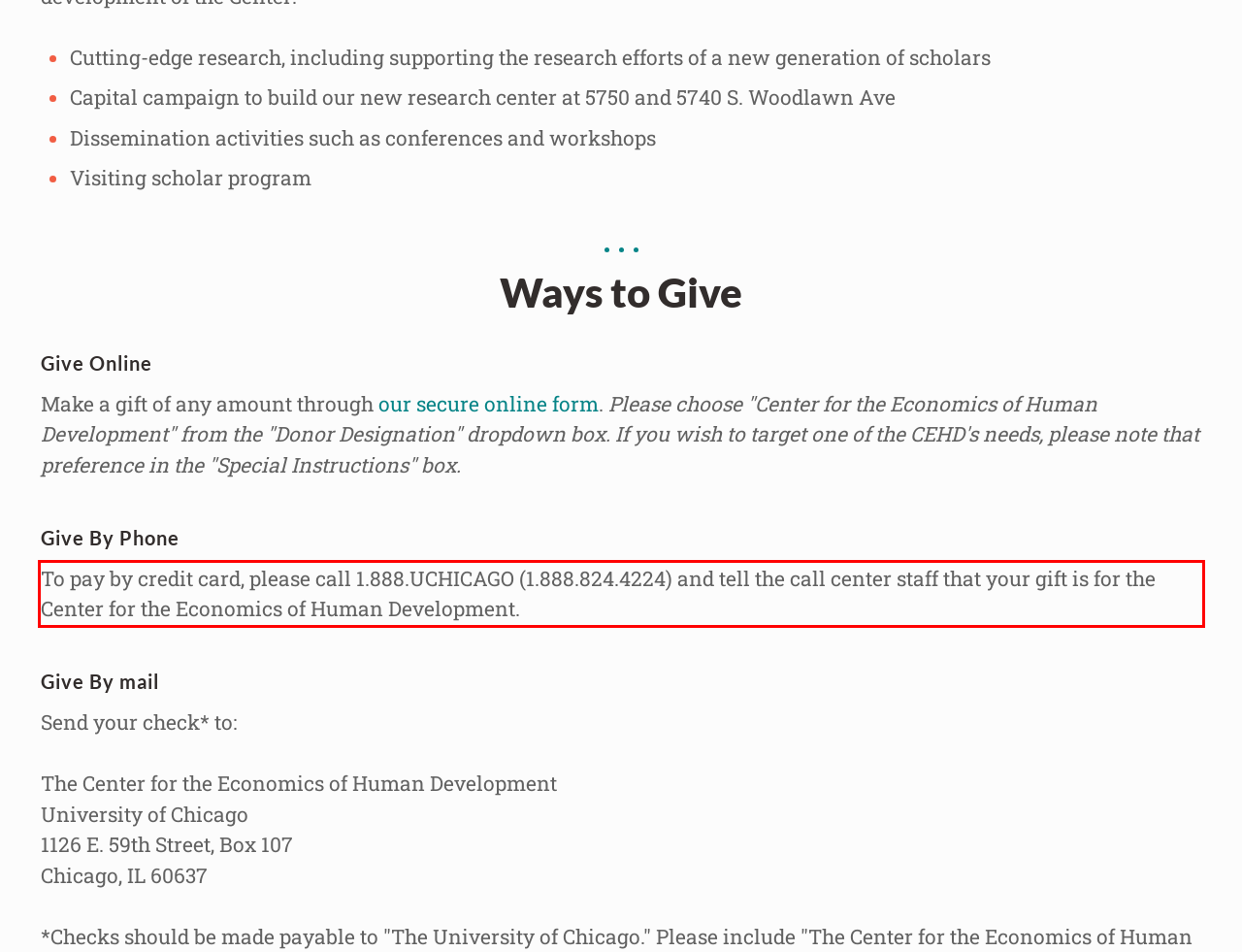In the screenshot of the webpage, find the red bounding box and perform OCR to obtain the text content restricted within this red bounding box.

To pay by credit card, please call 1.888.UCHICAGO (1.888.824.4224) and tell the call center staff that your gift is for the Center for the Economics of Human Development.